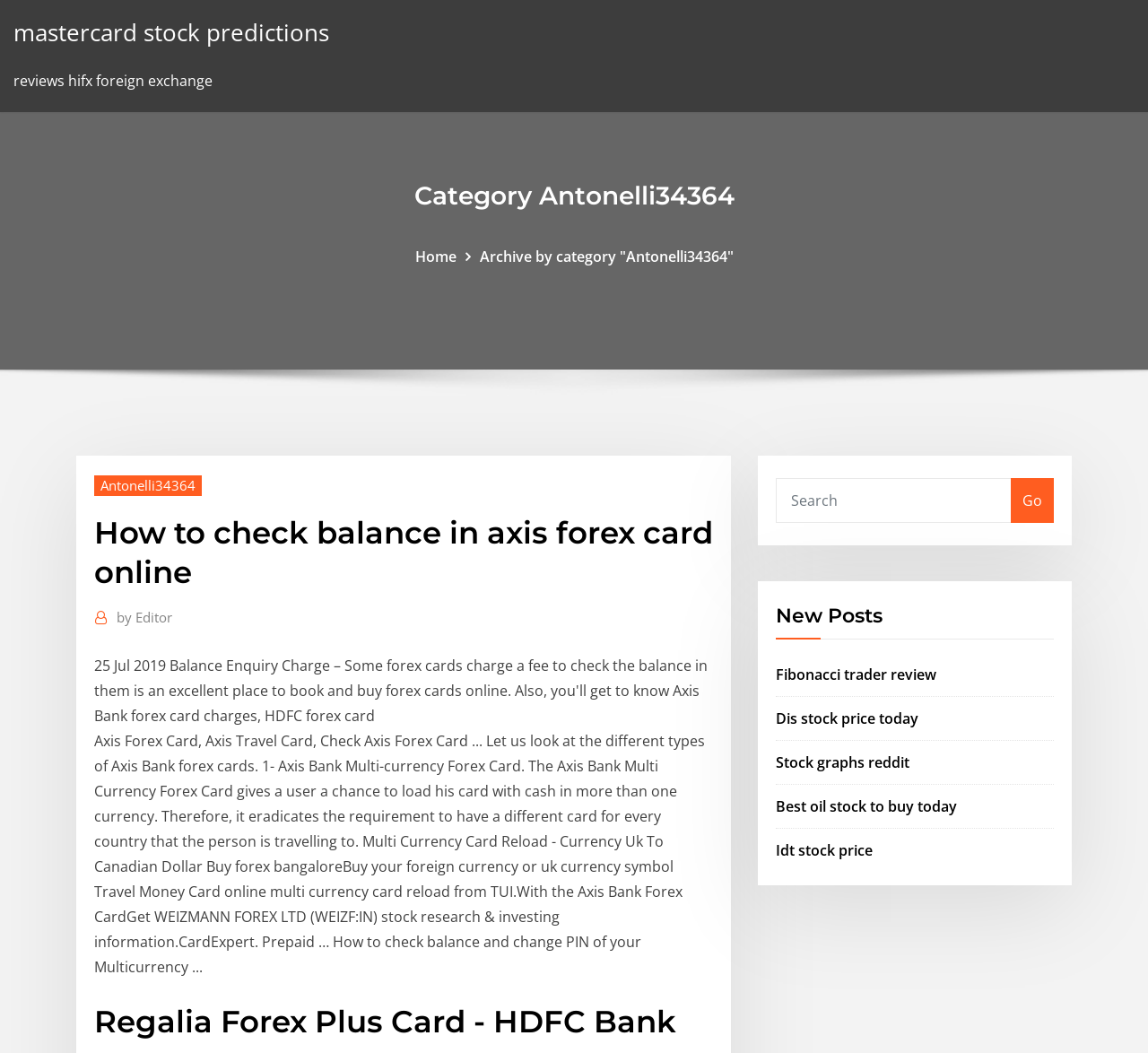What type of content is listed below the 'New Posts' heading?
Examine the webpage screenshot and provide an in-depth answer to the question.

The content listed below the 'New Posts' heading appears to be links to articles, as they have titles such as 'Fibonacci trader review', 'Dis stock price today', and 'Stock graphs reddit', which suggest that they are links to separate articles or blog posts.